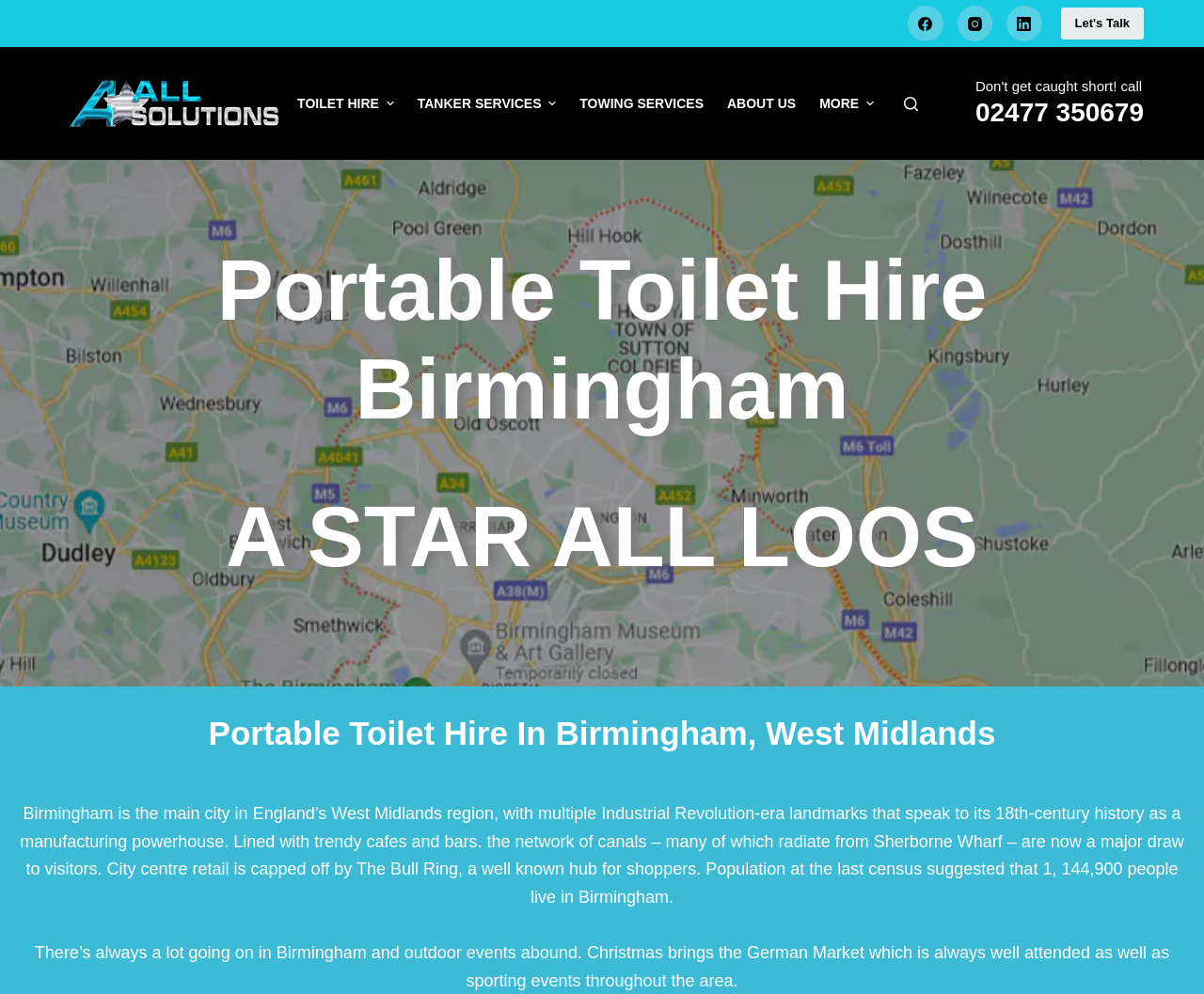Respond to the question below with a single word or phrase: What is the purpose of the 'Let's Talk' link?

To contact the company